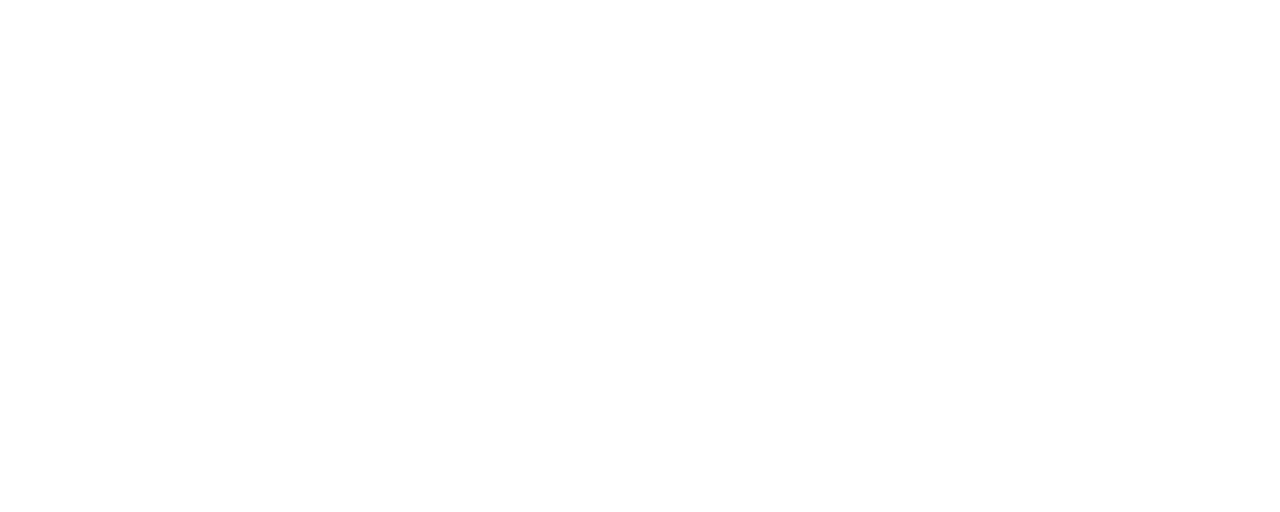Please identify the bounding box coordinates of the element I need to click to follow this instruction: "Open Linkedin page".

[0.066, 0.856, 0.085, 0.902]